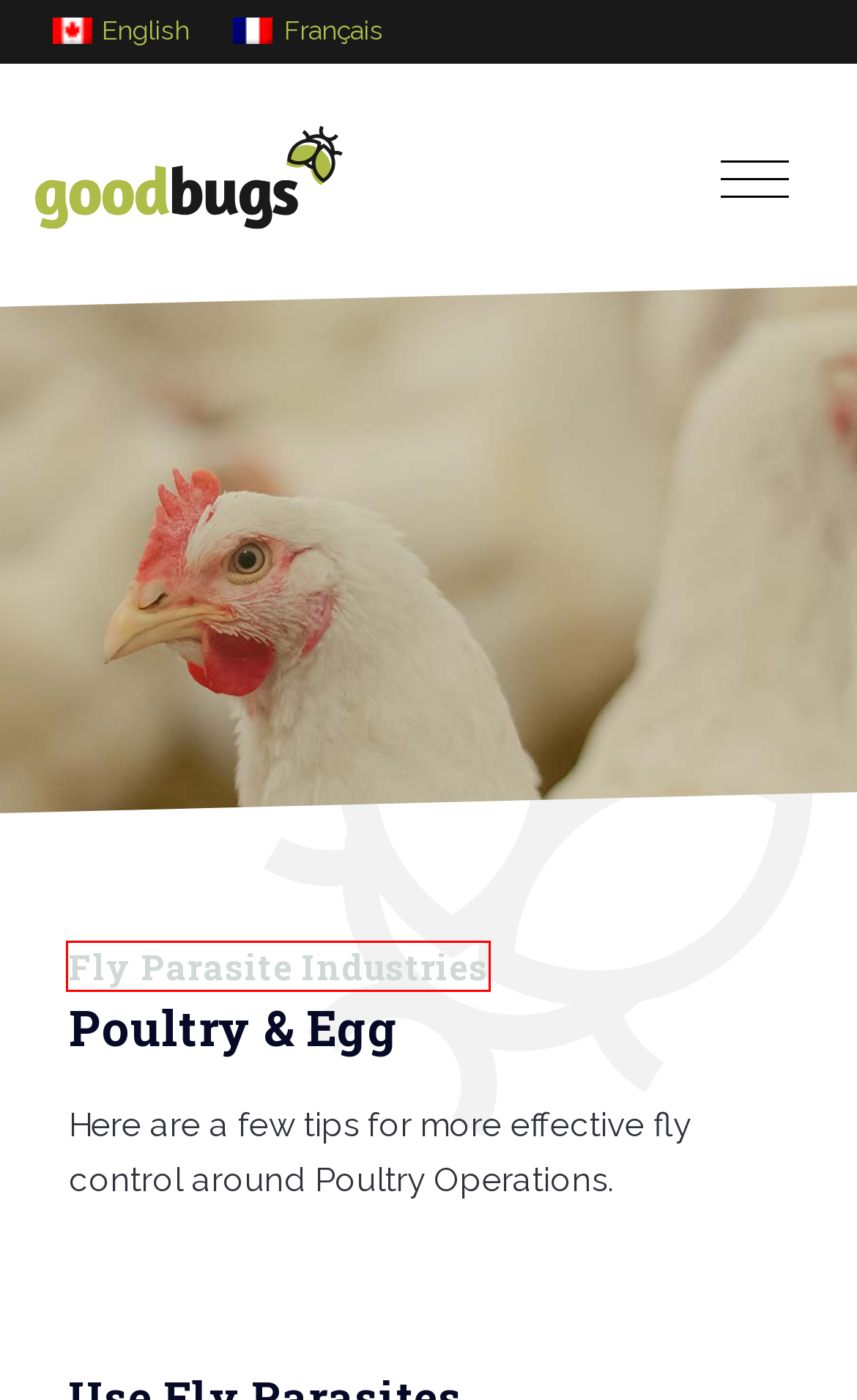Given a screenshot of a webpage with a red bounding box highlighting a UI element, determine which webpage description best matches the new webpage that appears after clicking the highlighted element. Here are the candidates:
A. Fly Parasite FAQ - Goodbugs
B. Other Industry - Goodbugs
C. Privacy Policy - Goodbugs
D. Fly Parasite Industries - Goodbugs
E. Contact GoodBugs - Goodbugs
F. Dairy & Feedlots - Goodbugs
G. Hog Operations - Goodbugs
H. Volaille et Oeufs - Goodbugs

D